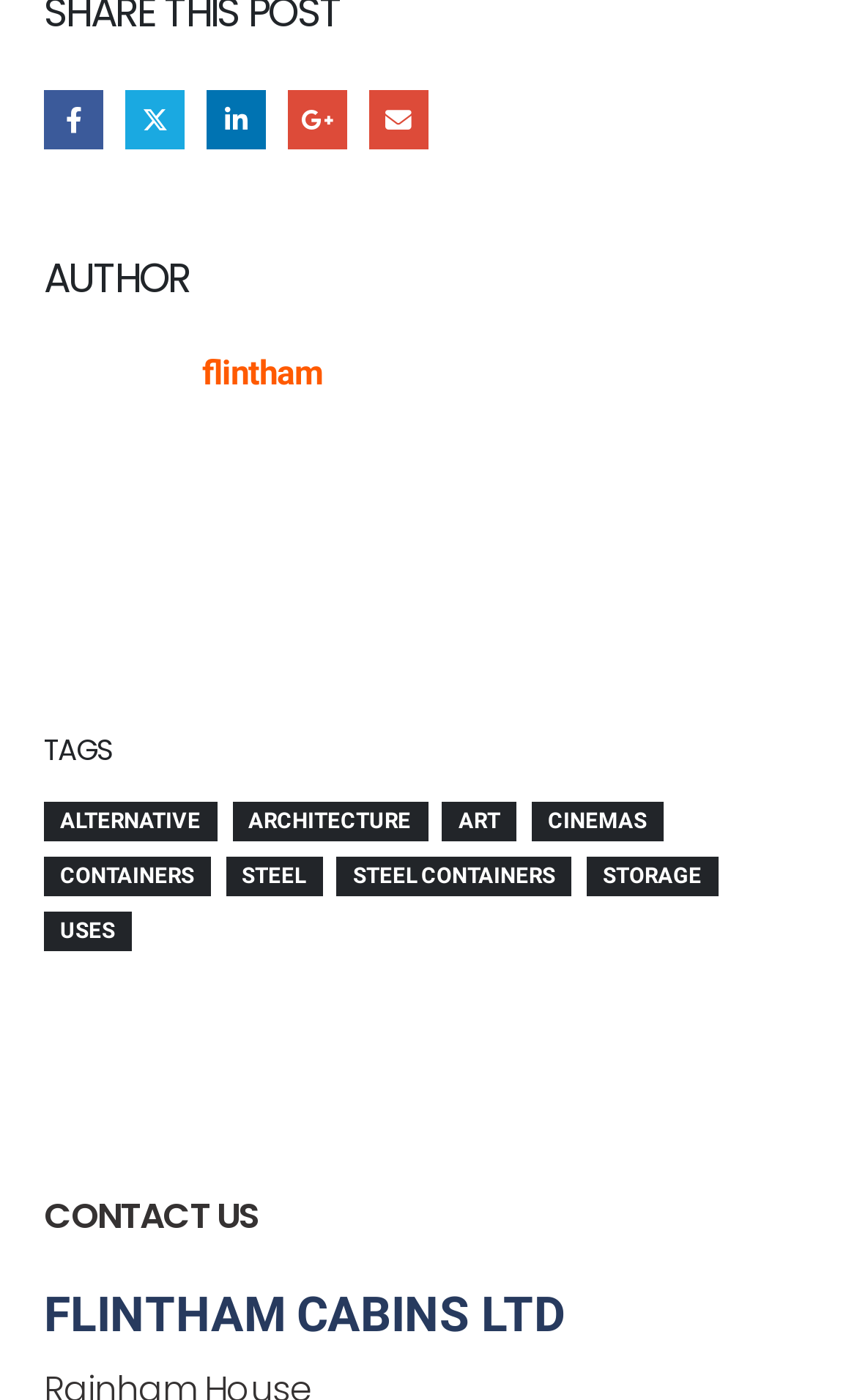What is the company name?
Carefully examine the image and provide a detailed answer to the question.

The company name can be found in the 'CONTACT US' section, where the static text 'FLINTHAM CABINS LTD' is displayed.